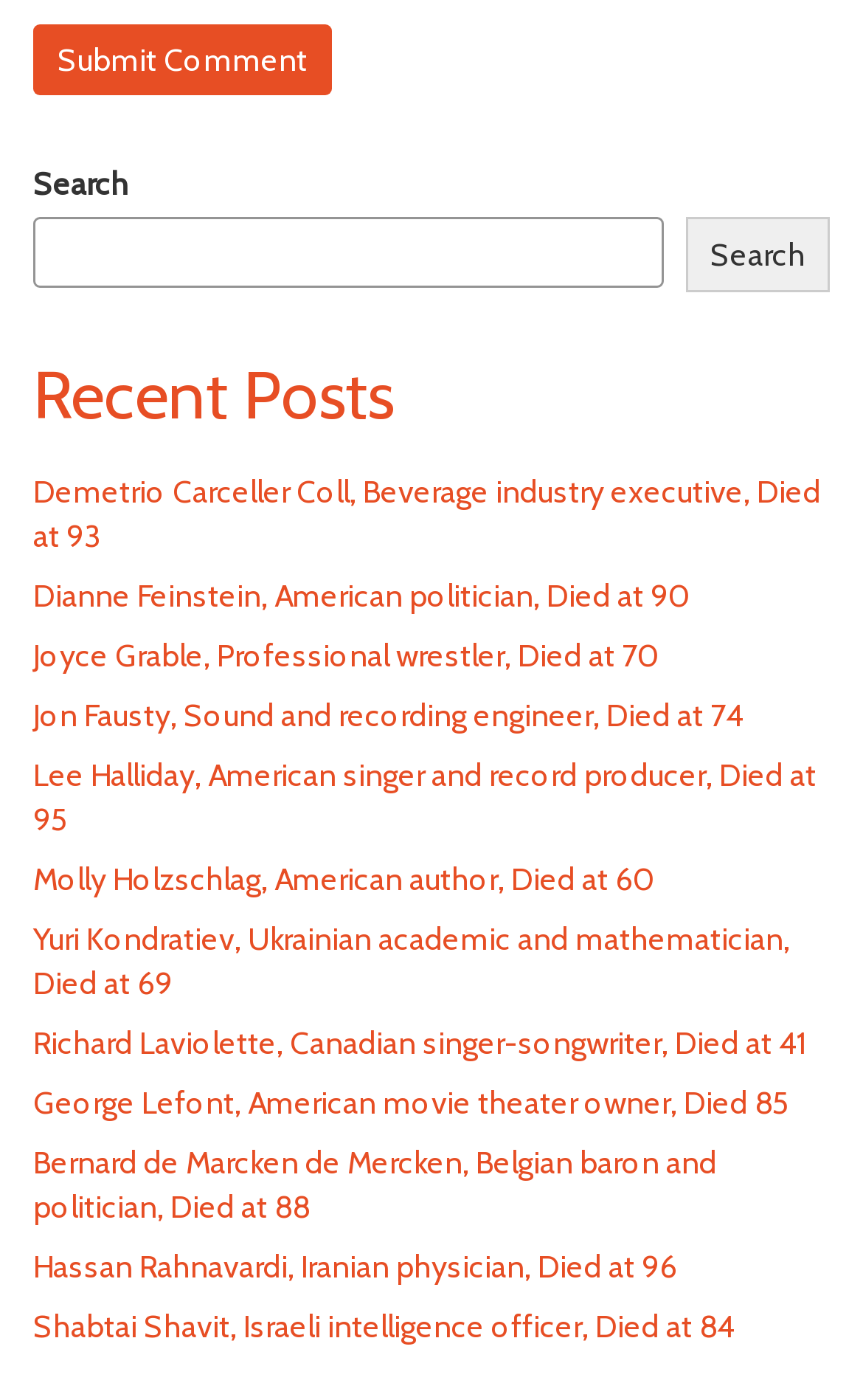How many links are listed under 'Recent Posts'?
Please give a detailed and elaborate explanation in response to the question.

Counting the links listed under the 'Recent Posts' heading, there are 12 links with names and ages, indicating that there are 12 recent posts or obituaries listed.